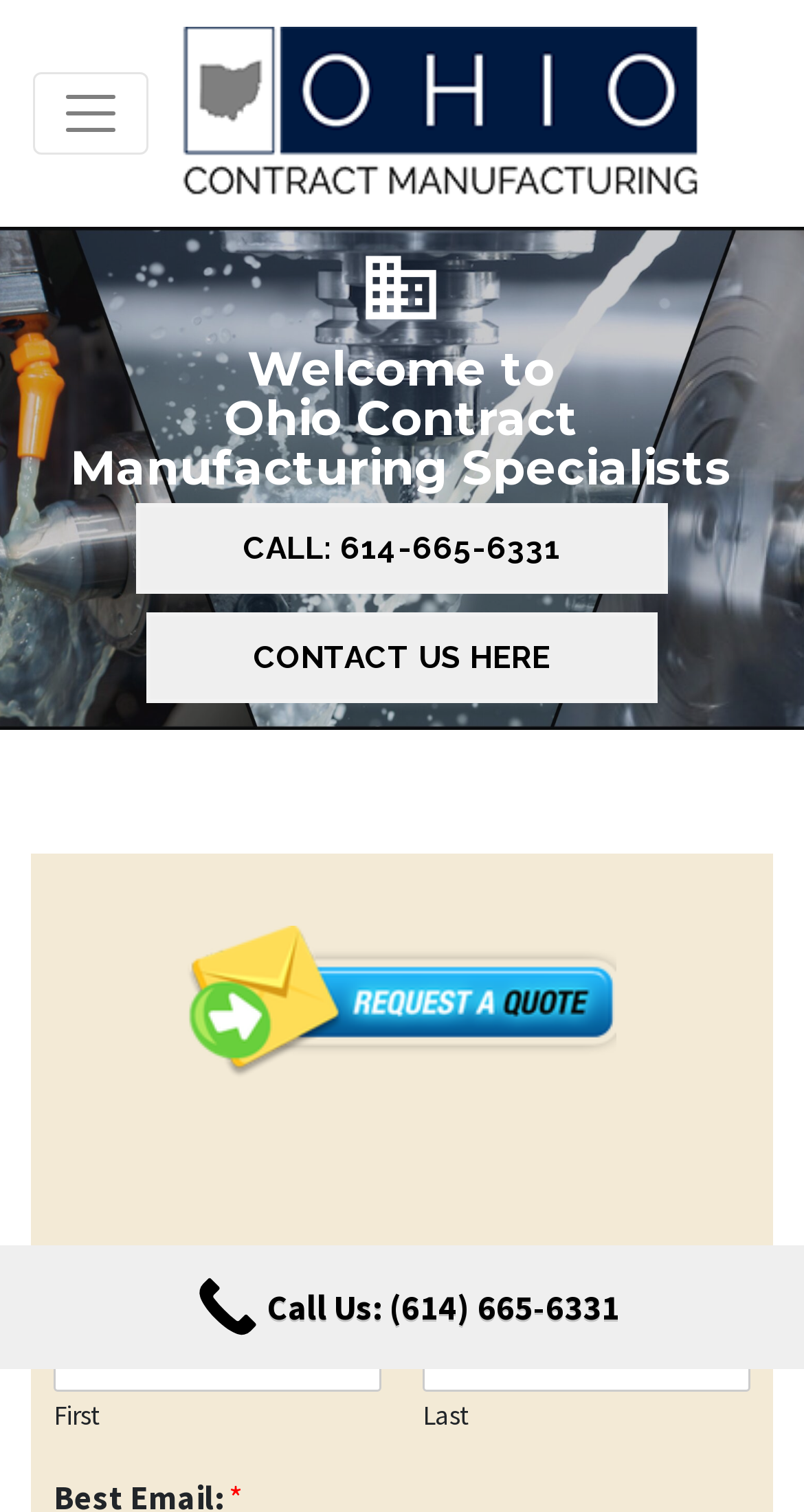What is the required information to fill out the 'Get a Quote' form?
Your answer should be a single word or phrase derived from the screenshot.

Name and last name